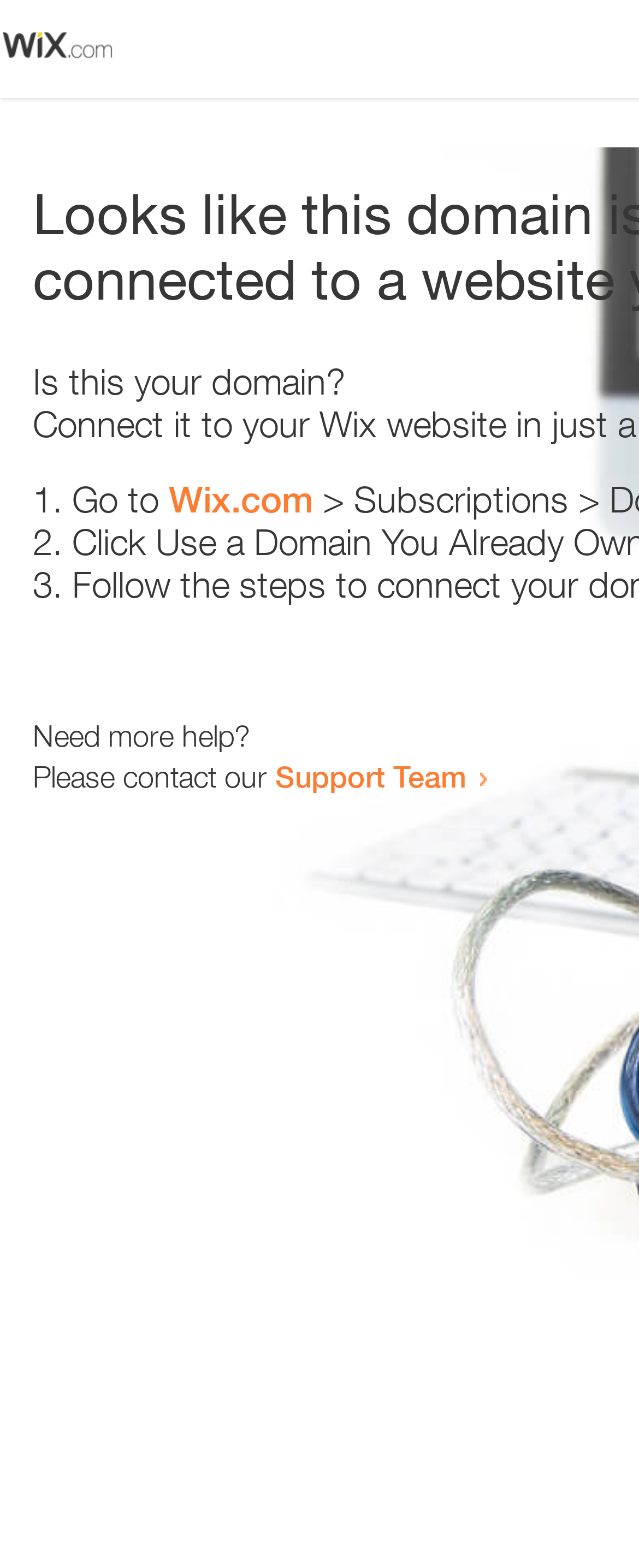What is the purpose of the webpage?
Based on the visual content, answer with a single word or a brief phrase.

Error or domain verification